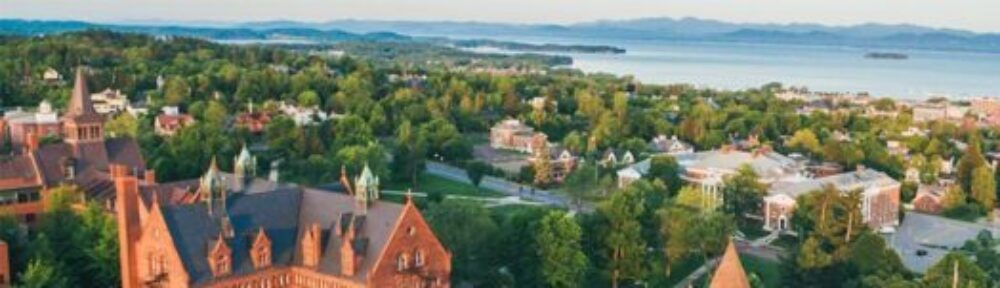Formulate a detailed description of the image content.

The image presents a stunning aerial view of a picturesque landscape, showcasing a vibrant mix of greenery and historic architecture. Prominently featured in the foreground is the distinctive red-brick building with intricate architectural details, indicative of classic collegiate design. Surrounding this central structure are lush, tree-filled expanses that illustrate the natural beauty of the area. In the background, the shimmering waters of a lake extend toward distant mountains, enhancing the serene atmosphere. This scene captures the essence of a tranquil academic environment, likely associated with a university or college, emphasizing both educational heritage and the surrounding natural beauty.